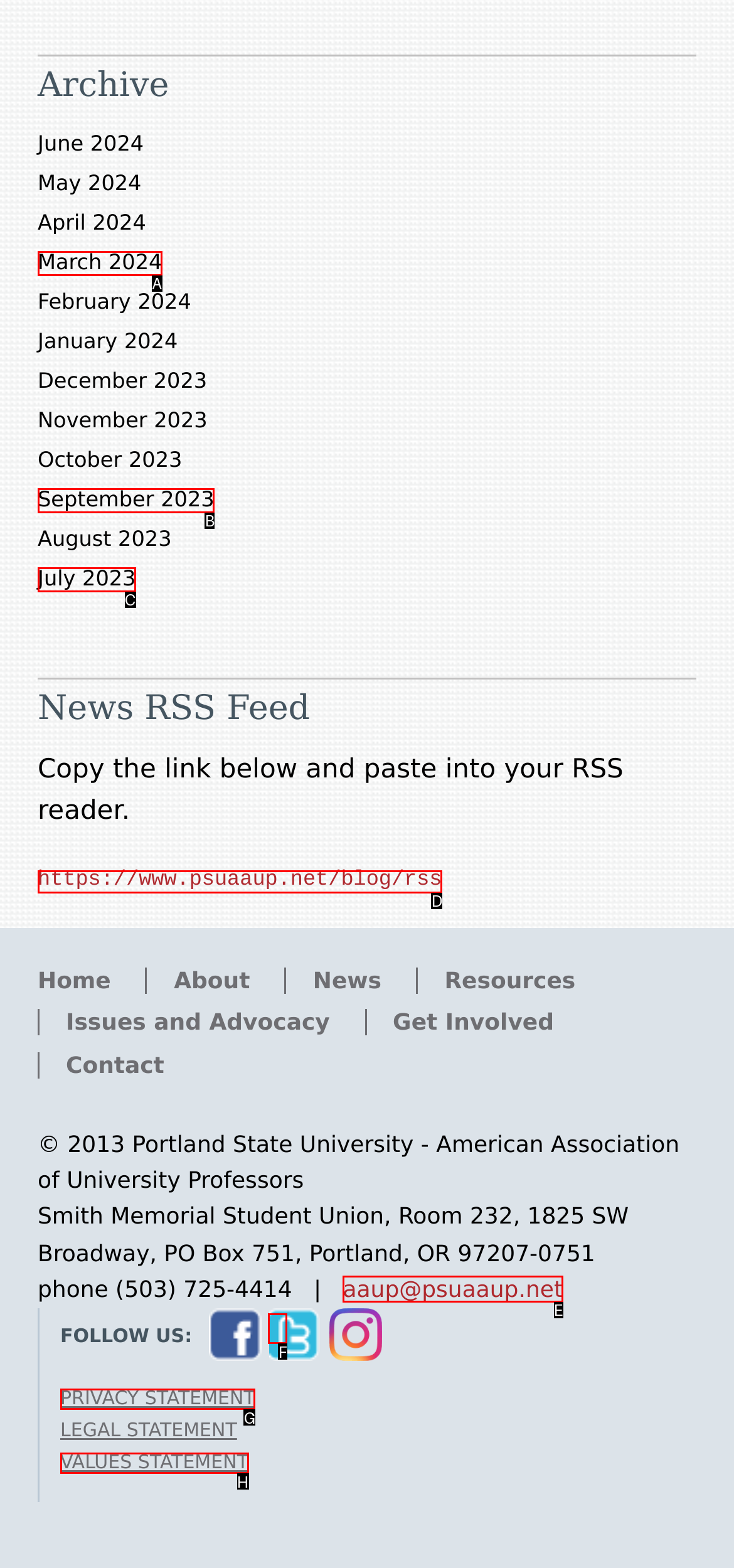Select the HTML element that corresponds to the description: Values Statement. Reply with the letter of the correct option.

H